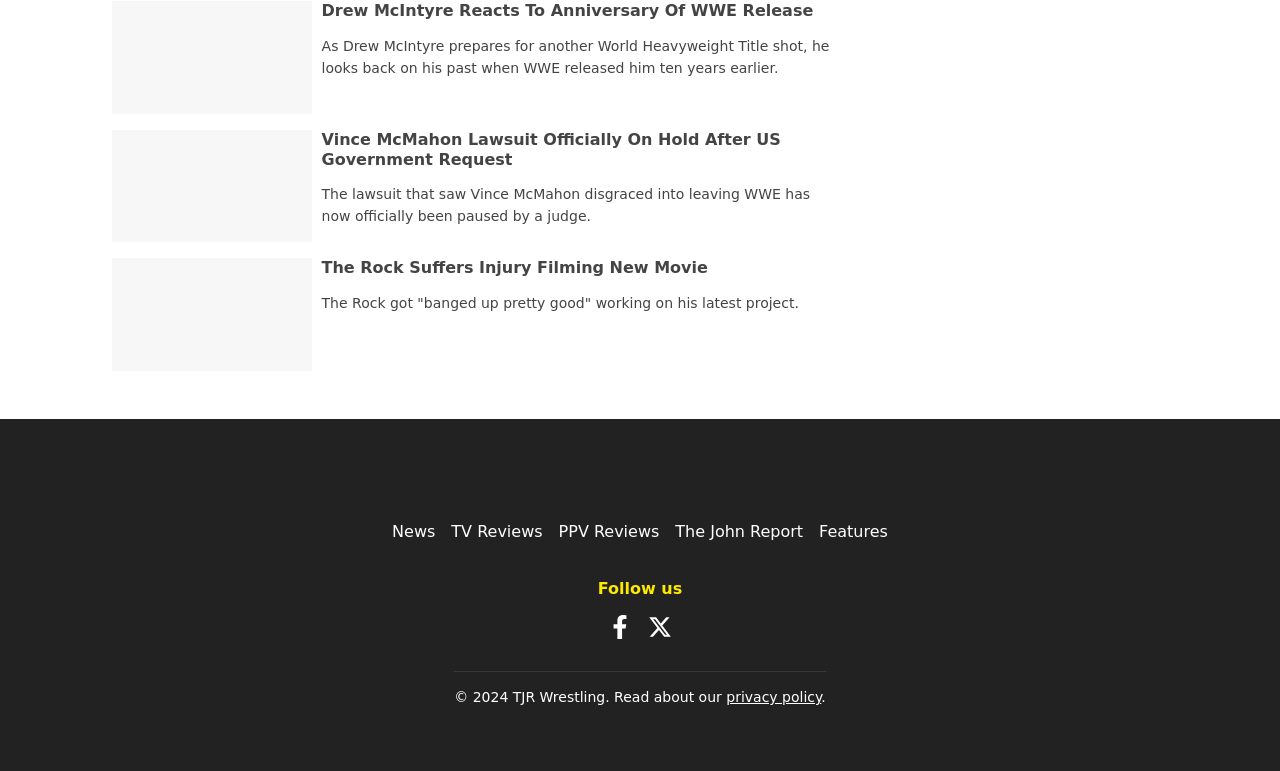Analyze the image and deliver a detailed answer to the question: What is Drew McIntyre reacting to?

The question can be answered by looking at the first heading on the webpage, which says 'Drew McIntyre Reacts To Anniversary Of WWE Release'. This heading is followed by a link and a static text that provides more context about Drew McIntyre's reaction.